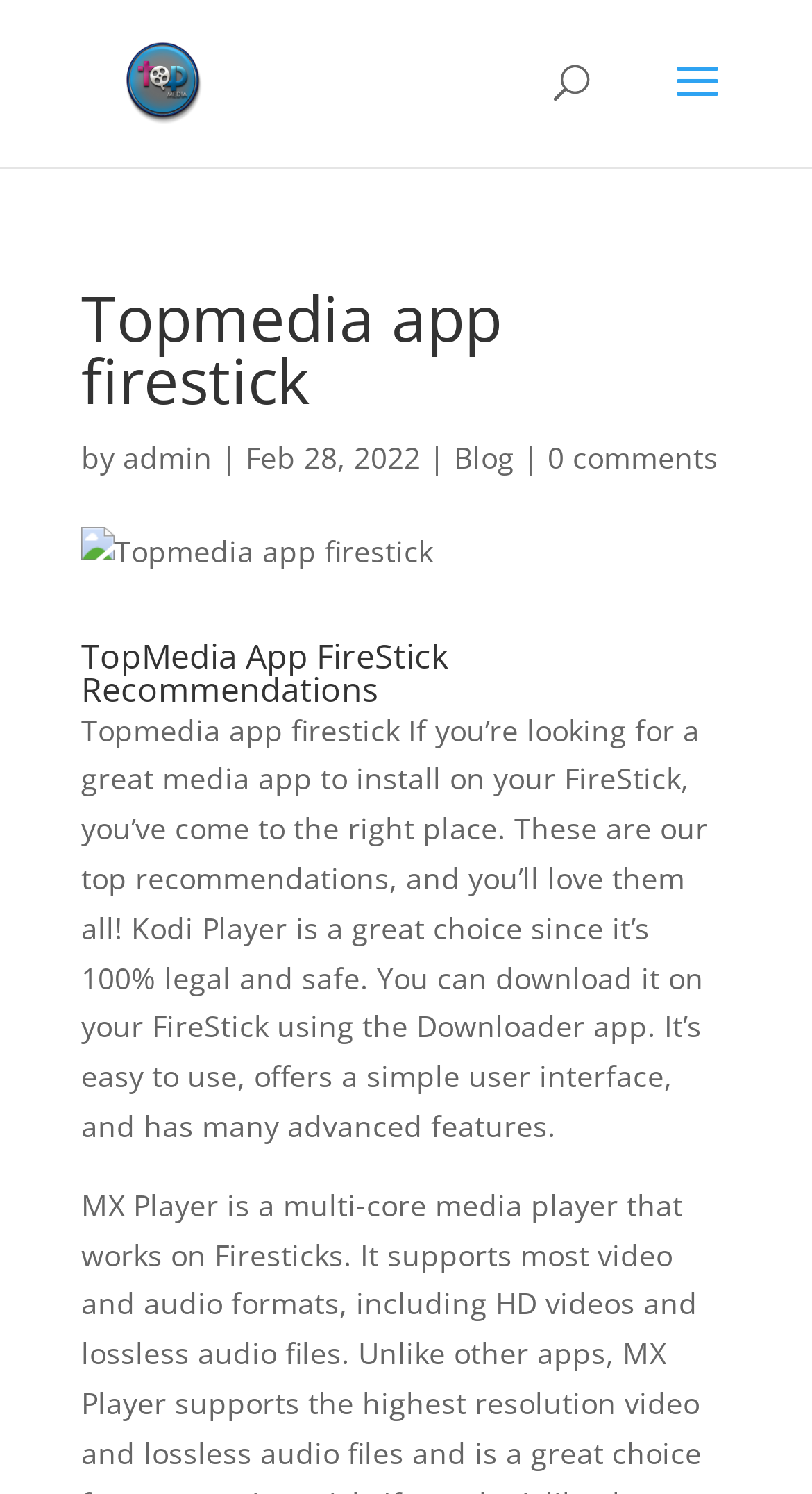Offer a detailed account of what is visible on the webpage.

The webpage appears to be a blog post about Topmedia app firestick recommendations. At the top, there is a link to "Topmedia streams" accompanied by an image with the same name. Below this, there is a search bar that spans almost the entire width of the page.

The main content of the page is headed by a title "Topmedia app firestick" with a smaller text "by admin" and a date "Feb 28, 2022" next to it. There are also links to "Blog" and "0 comments" on the same line.

Below the title, there is an image related to "Topmedia app firestick". The main article is headed by "TopMedia App FireStick Recommendations" and consists of a paragraph of text that discusses the top recommendations for media apps to install on a FireStick, specifically mentioning Kodi Player as a great choice.

Overall, the page has a simple layout with a focus on the main article and a few links and images scattered throughout.